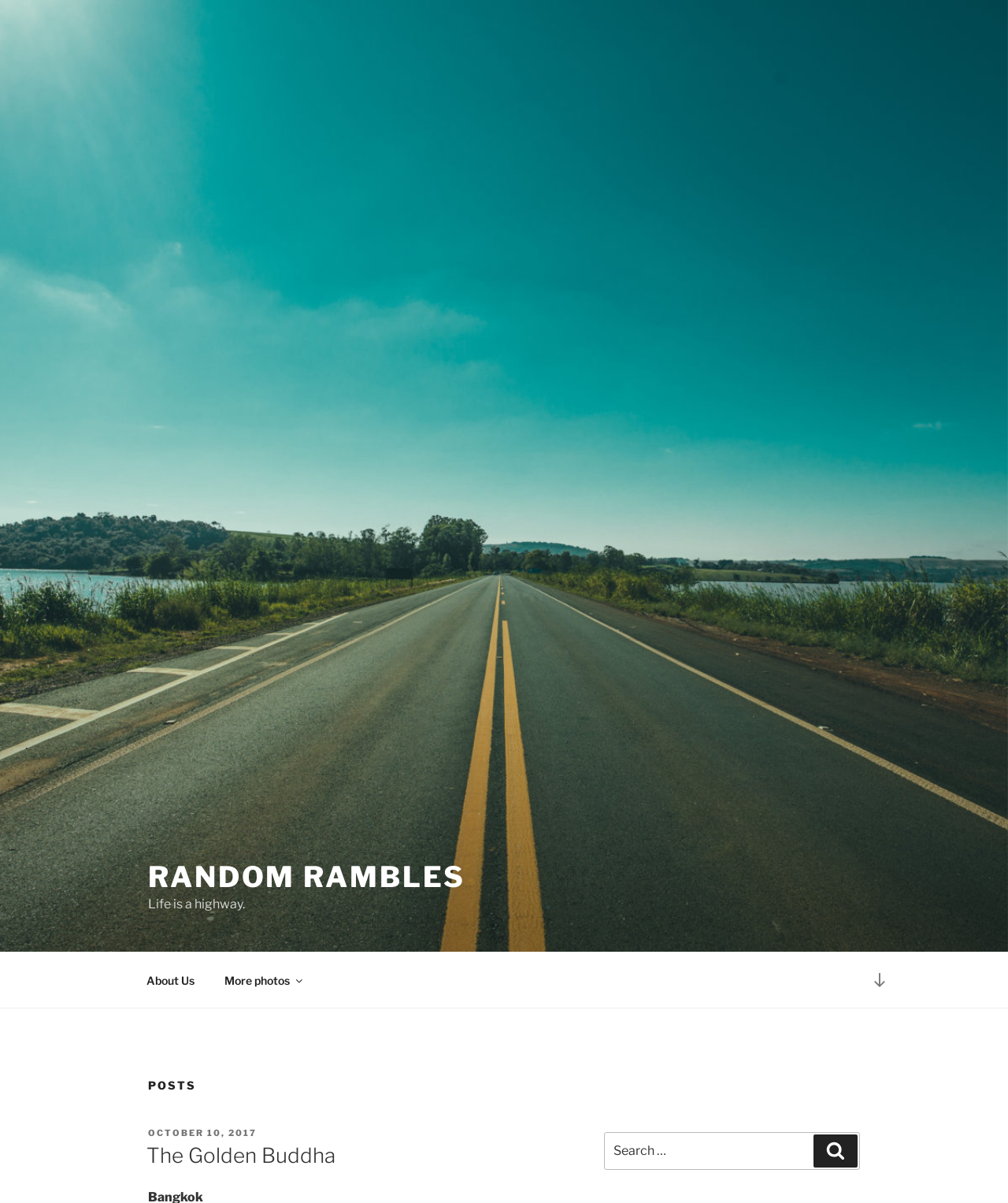What is the title of the first post?
Using the information from the image, answer the question thoroughly.

The title of the first post can be found by looking at the 'POSTS' section, where it lists the title of the post as 'The Golden Buddha'.